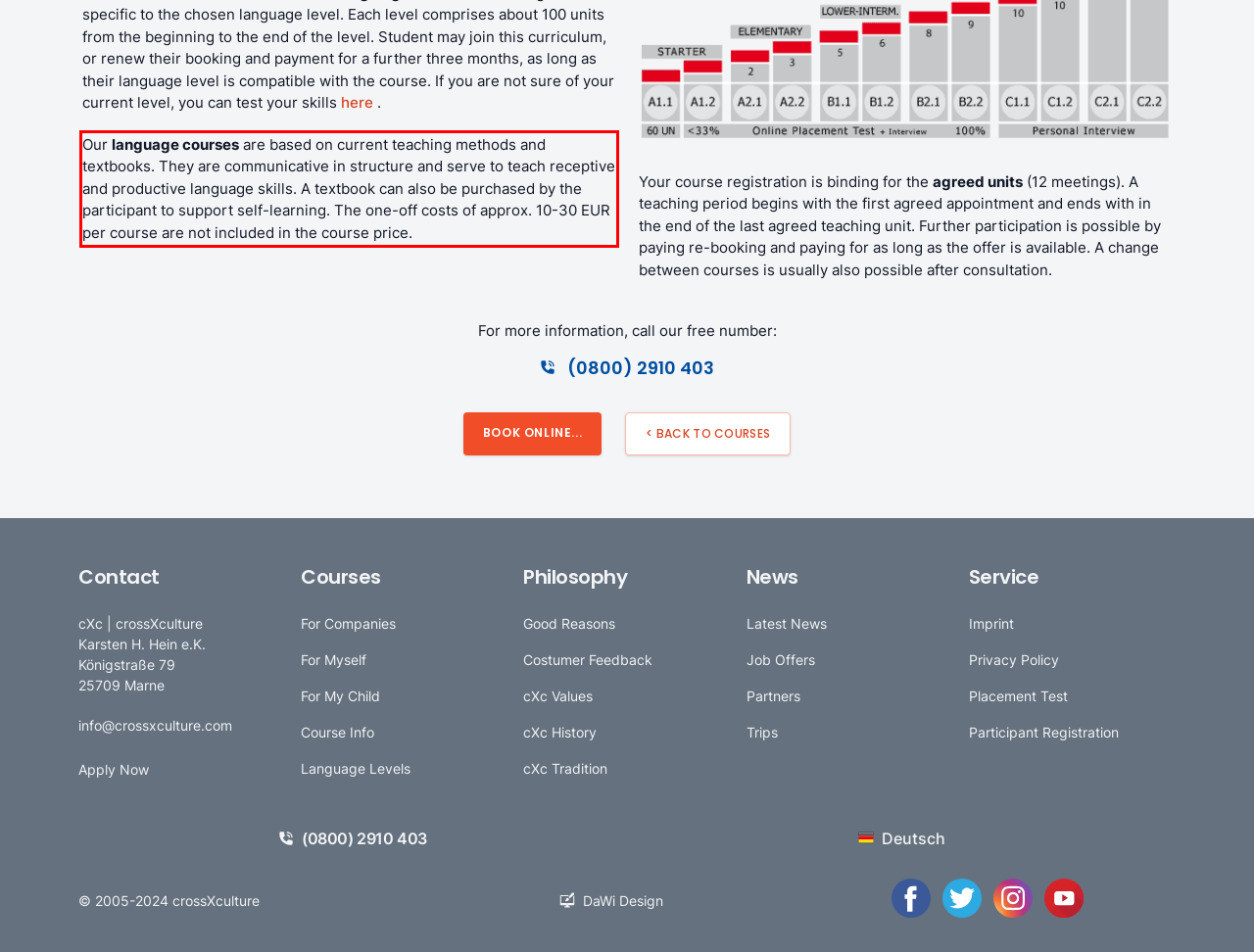Please extract the text content within the red bounding box on the webpage screenshot using OCR.

Our language courses are based on current teaching methods and textbooks. They are communicative in structure and serve to teach receptive and productive language skills. A textbook can also be purchased by the participant to support self-learning. The one-off costs of approx. 10-30 EUR per course are not included in the course price.